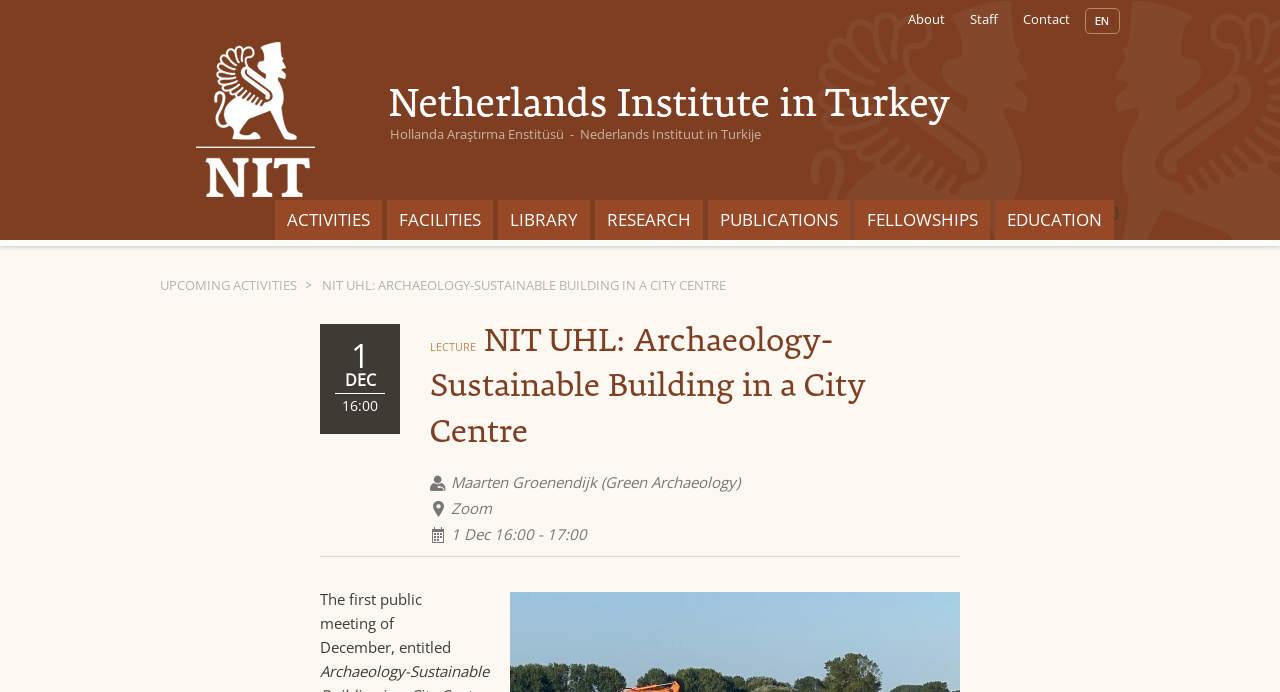Please identify the bounding box coordinates of the element's region that should be clicked to execute the following instruction: "explore facilities". The bounding box coordinates must be four float numbers between 0 and 1, i.e., [left, top, right, bottom].

[0.302, 0.289, 0.385, 0.347]